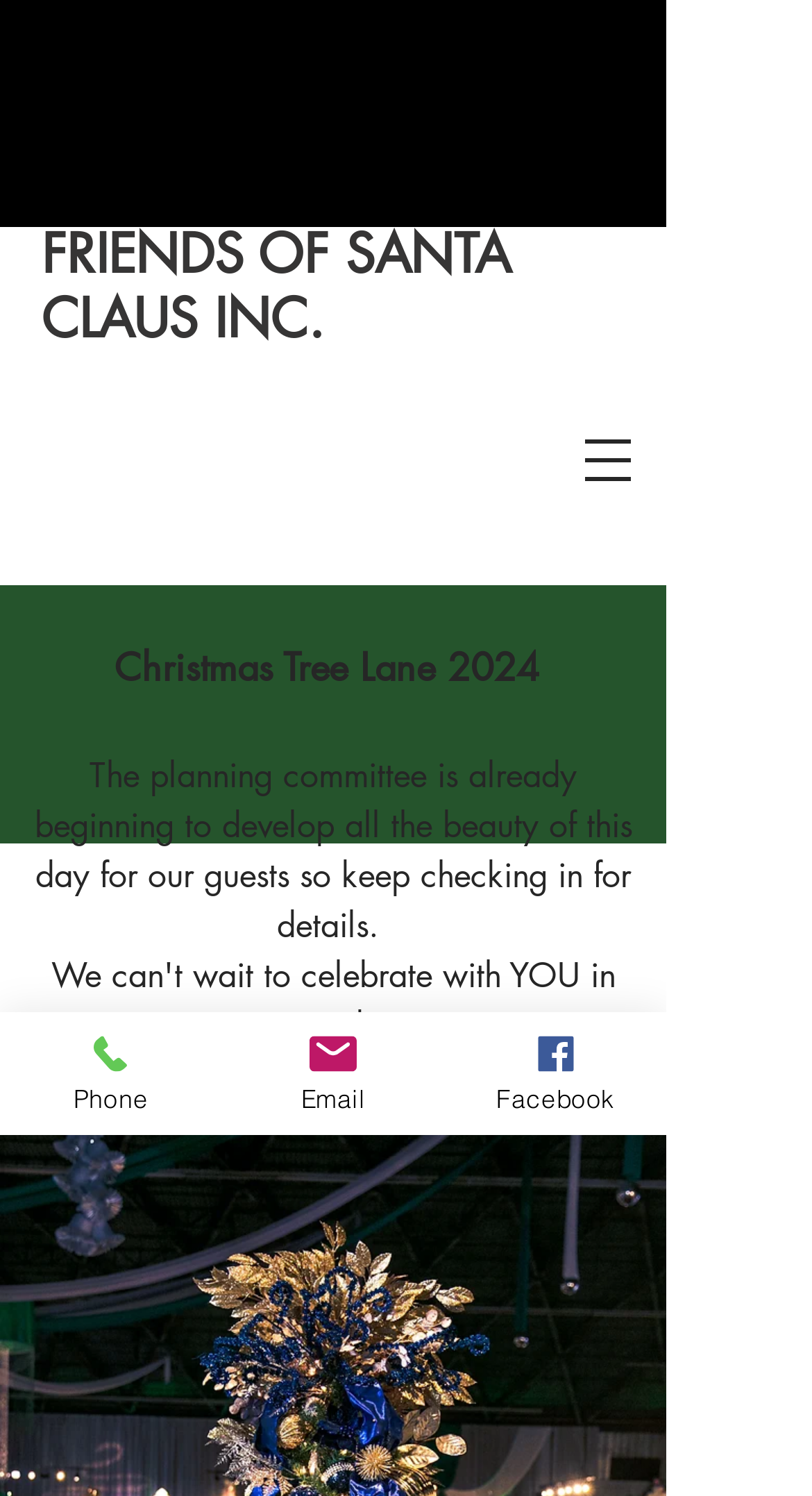Please give a concise answer to this question using a single word or phrase: 
What is the event being planned?

Christmas Tree Lane 2024